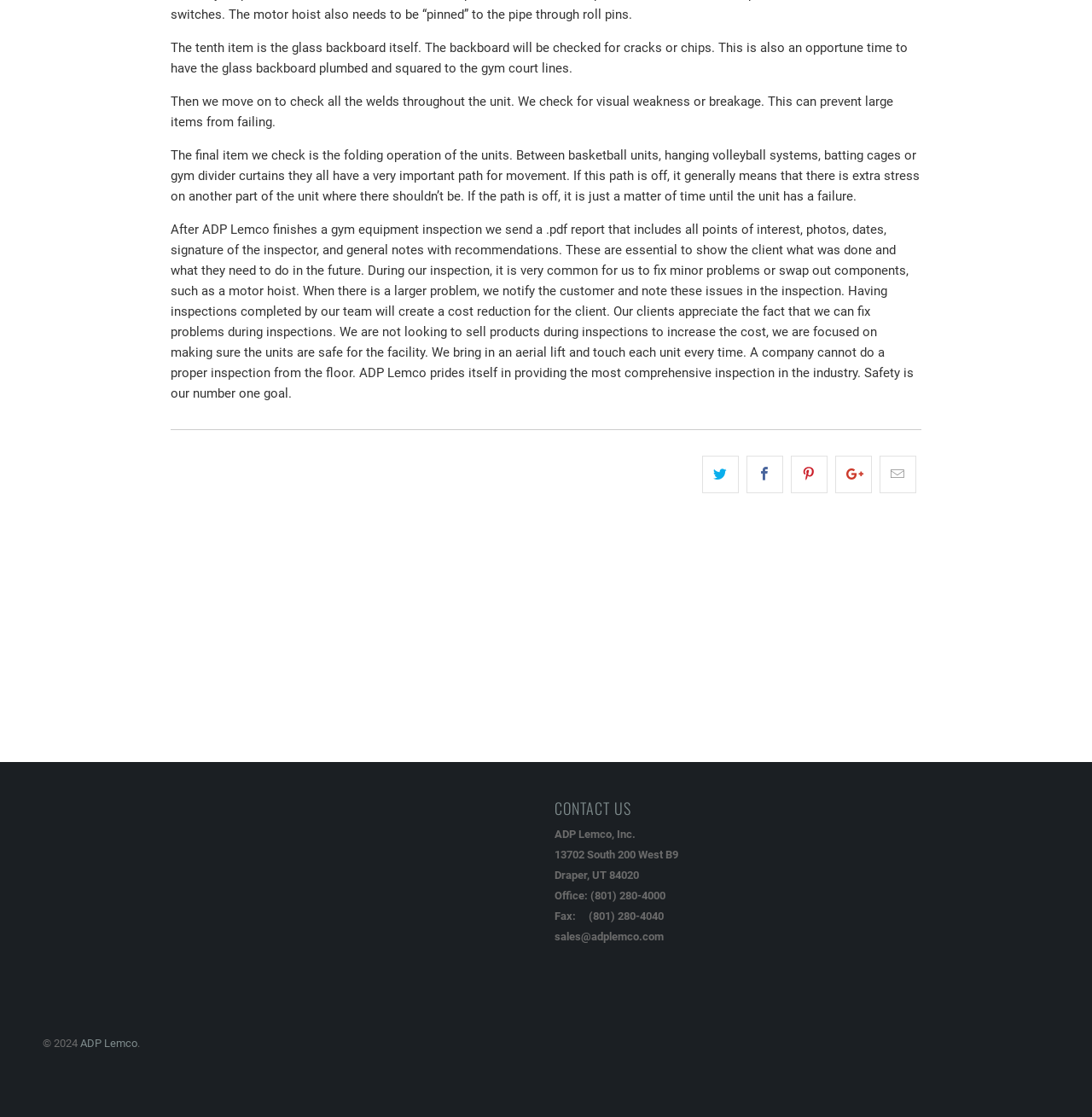Please locate the bounding box coordinates of the element that should be clicked to complete the given instruction: "Click the 'Sign Up' button".

[0.582, 0.616, 0.675, 0.648]